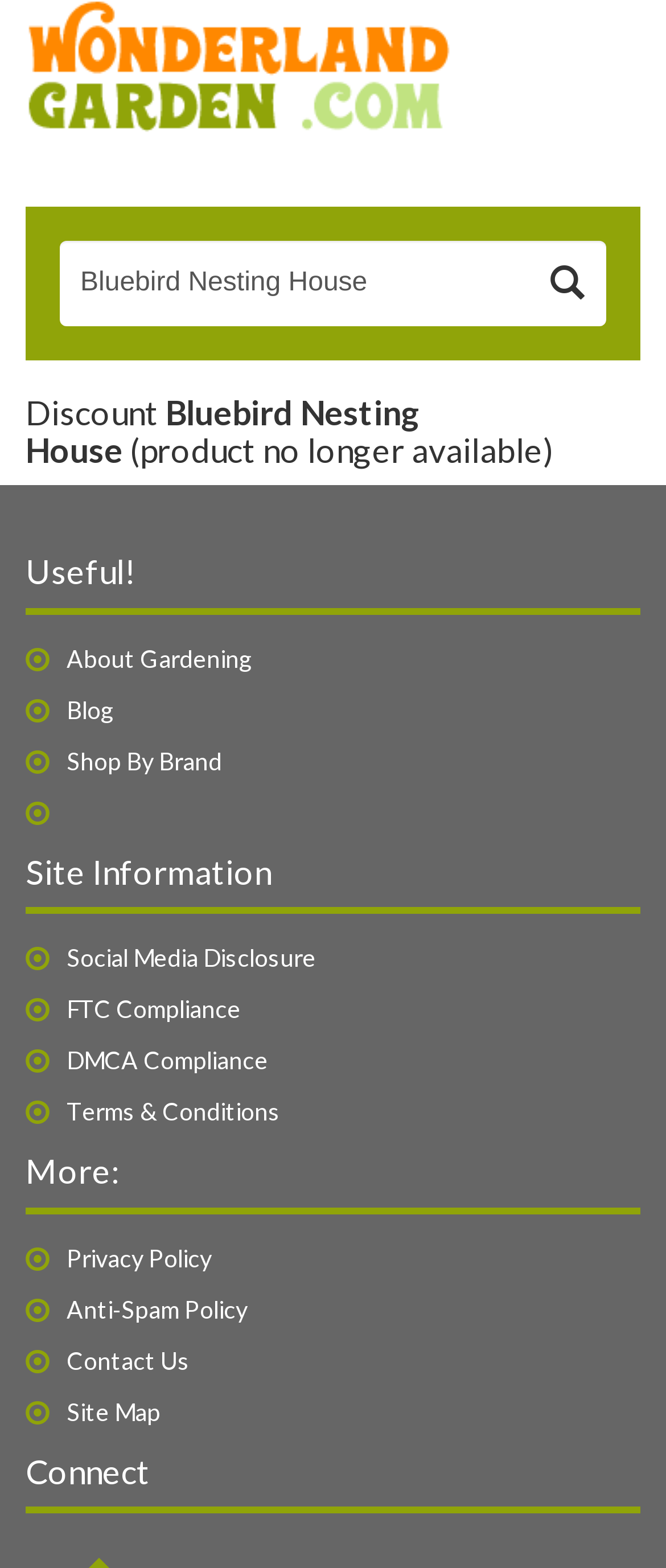Provide a brief response to the question using a single word or phrase: 
What is the theme of the website?

Gardening